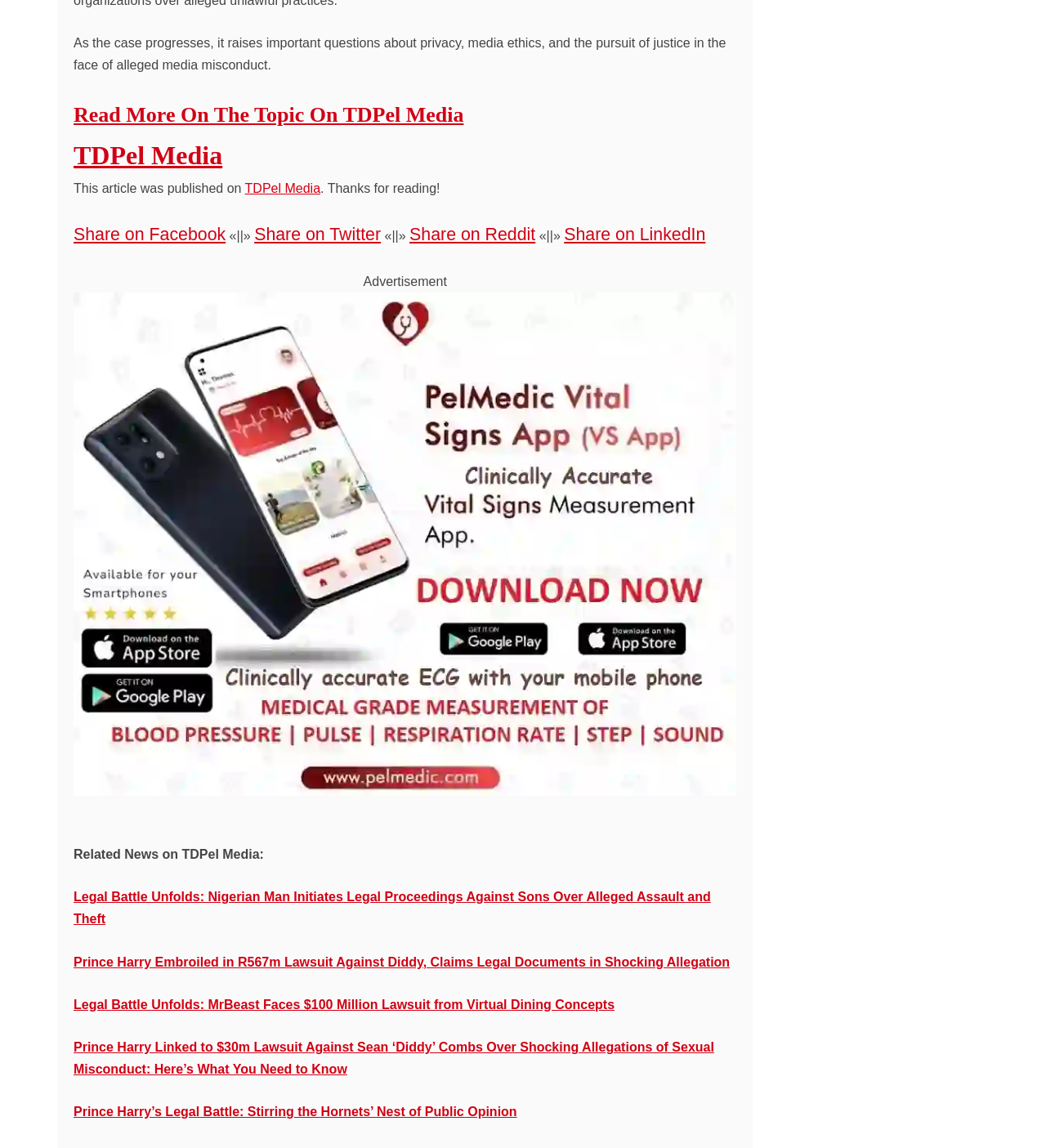Review the image closely and give a comprehensive answer to the question: How can the article be shared?

The sharing options can be found below the article, where there are links to 'Share on Facebook', 'Share on Twitter', 'Share on Reddit', and 'Share on LinkedIn'.